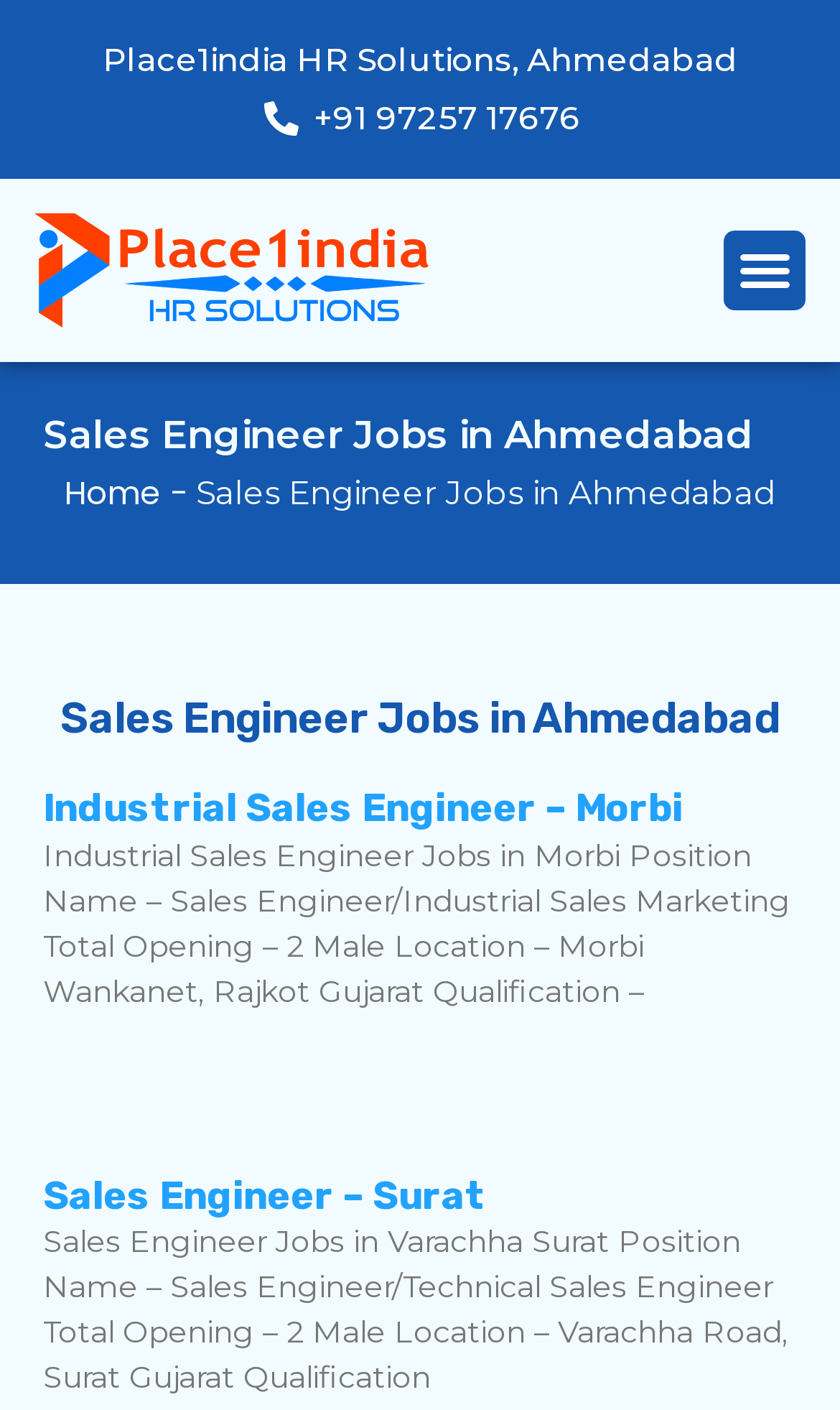What is the phone number to contact for more information?
Refer to the image and provide a one-word or short phrase answer.

+91 97257 17676